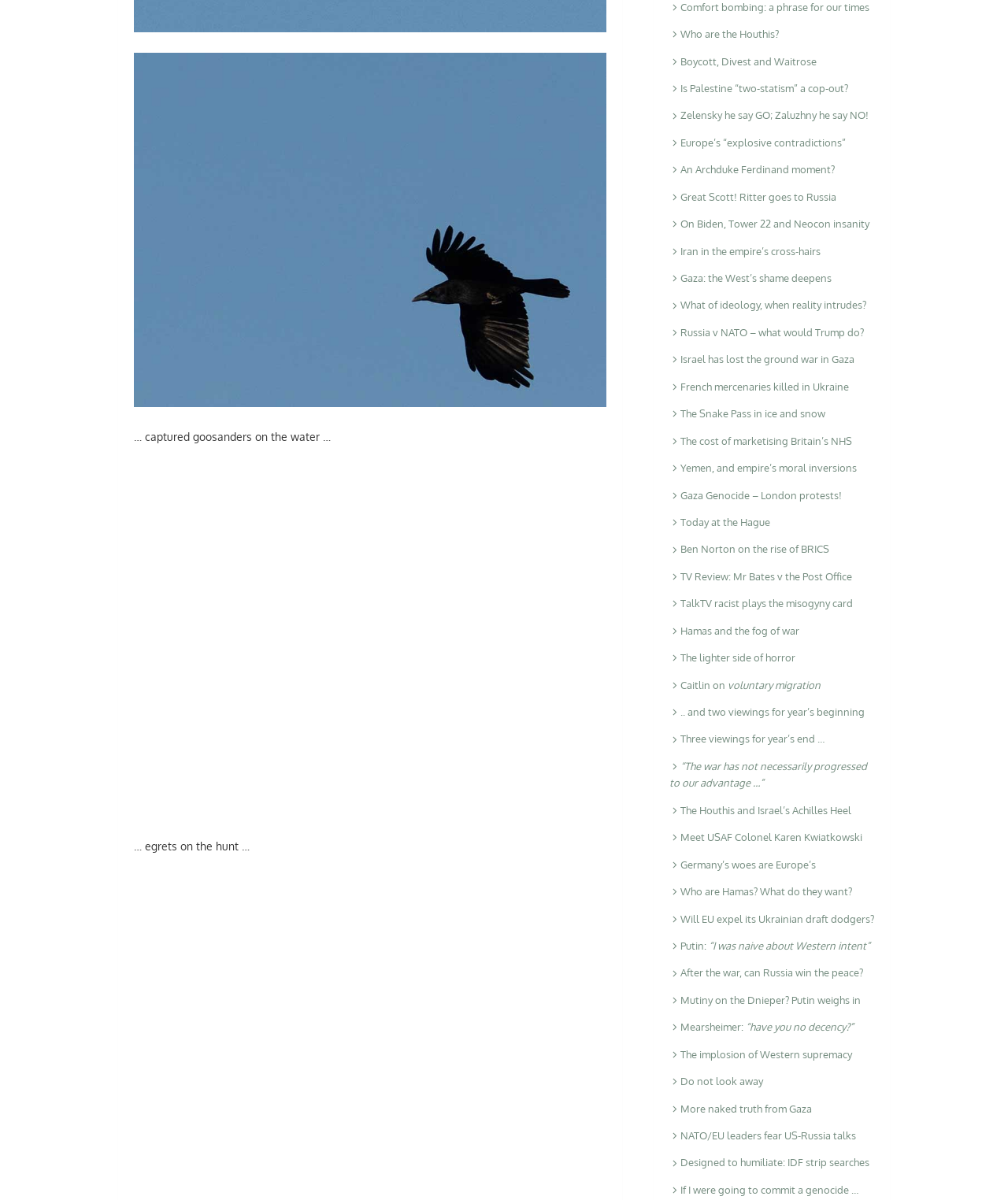Respond to the question with just a single word or phrase: 
Are the news articles organized in a specific order?

No